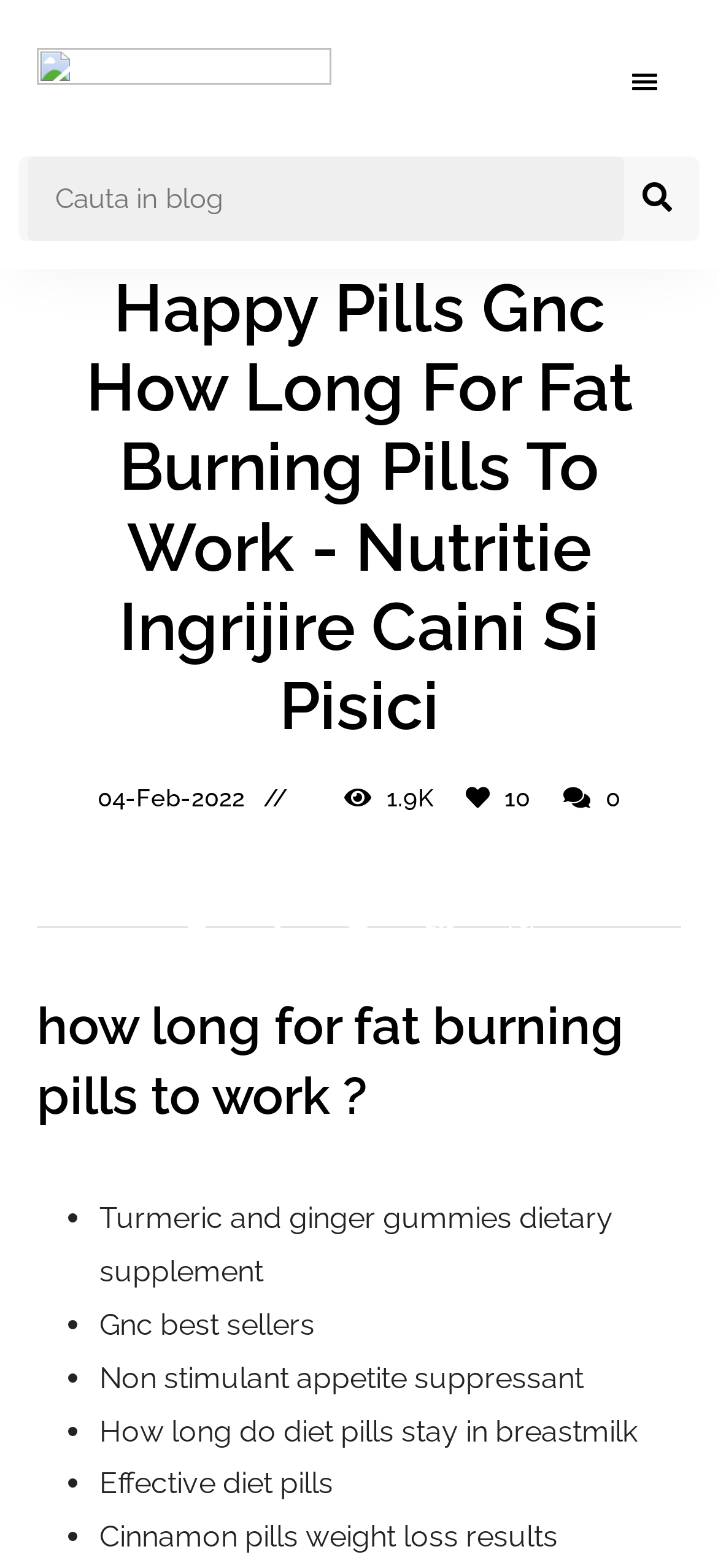Use the information in the screenshot to answer the question comprehensively: How many comments does the blog post have?

I found the number of comments by looking at the header section of the webpage, where it is written as '10'.